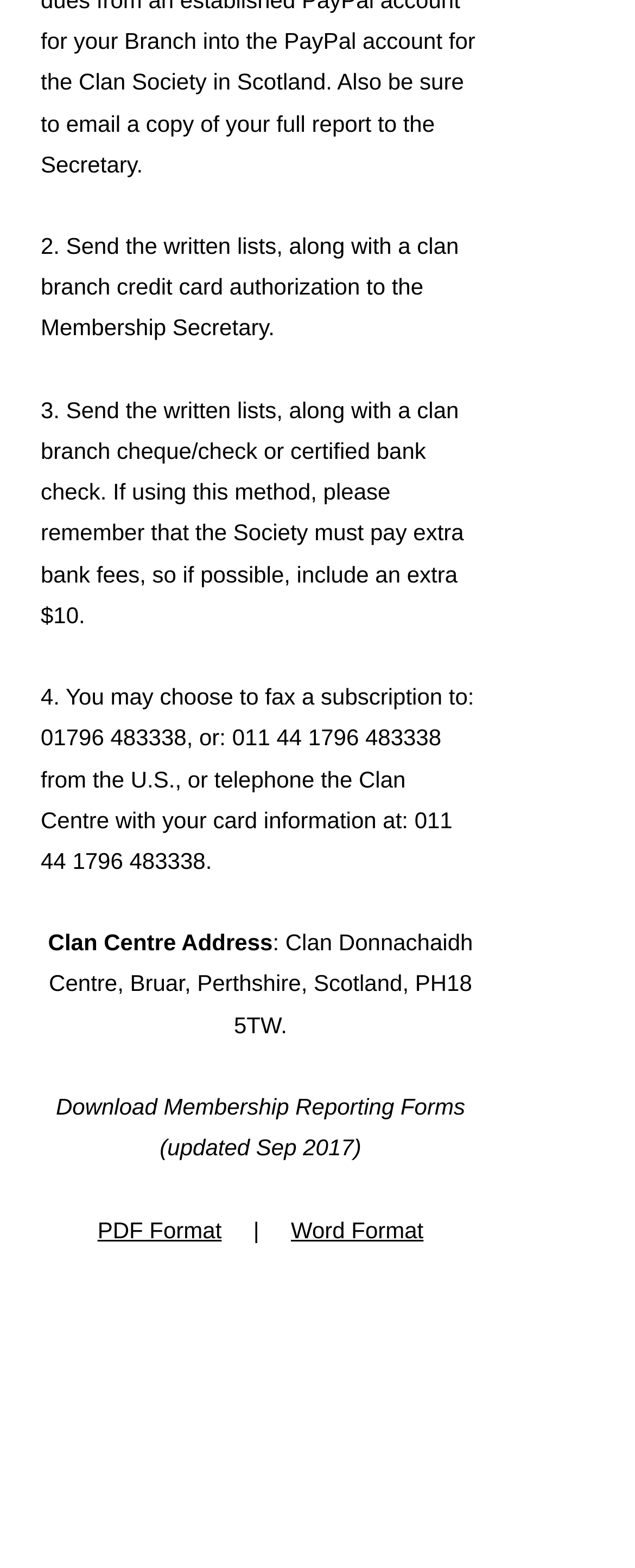What are the two formats to download the Membership Reporting Forms?
Using the information from the image, give a concise answer in one word or a short phrase.

PDF and Word